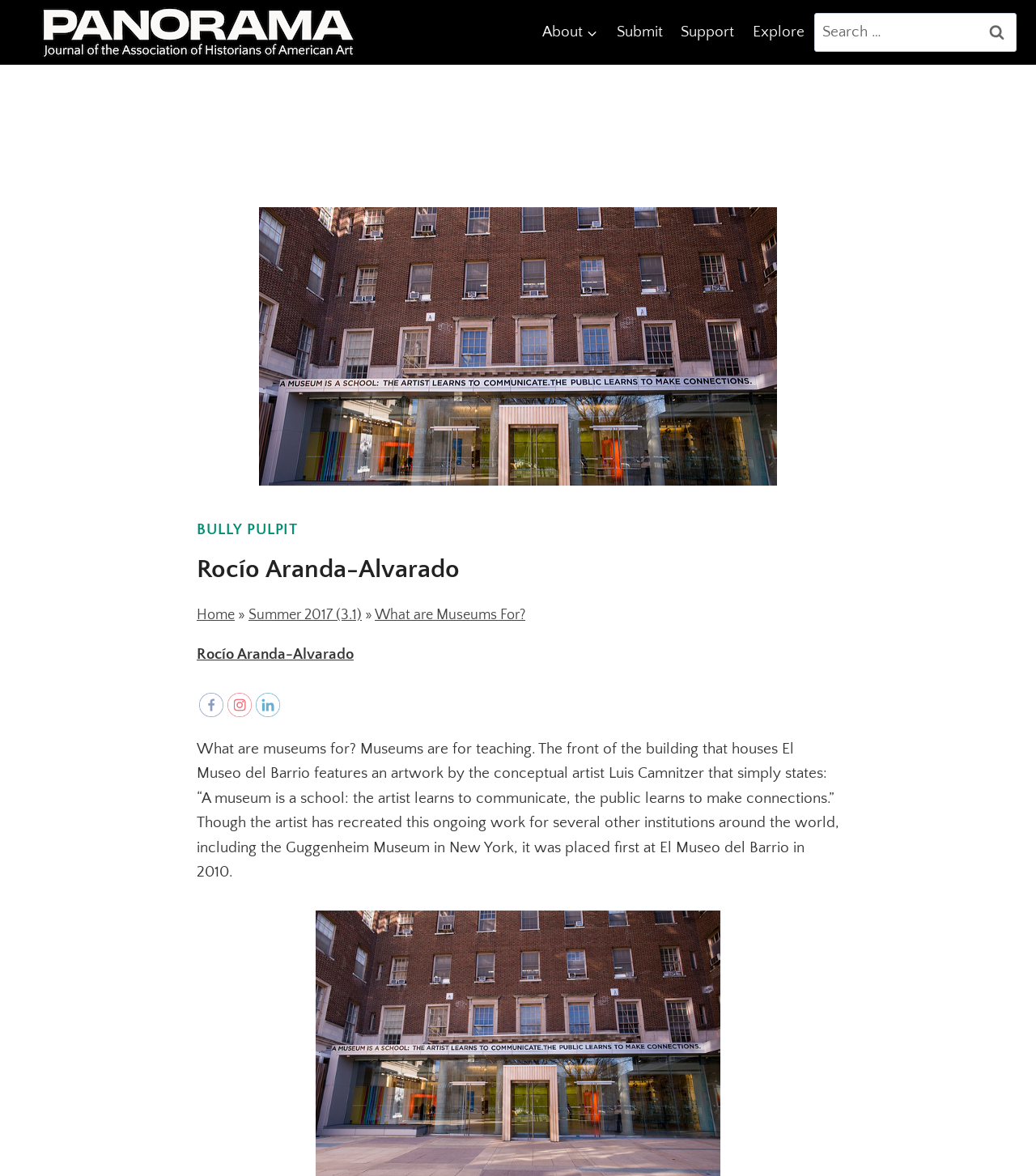Identify and provide the bounding box coordinates of the UI element described: "Linkedin". The coordinates should be formatted as [left, top, right, bottom], with each number being a float between 0 and 1.

None